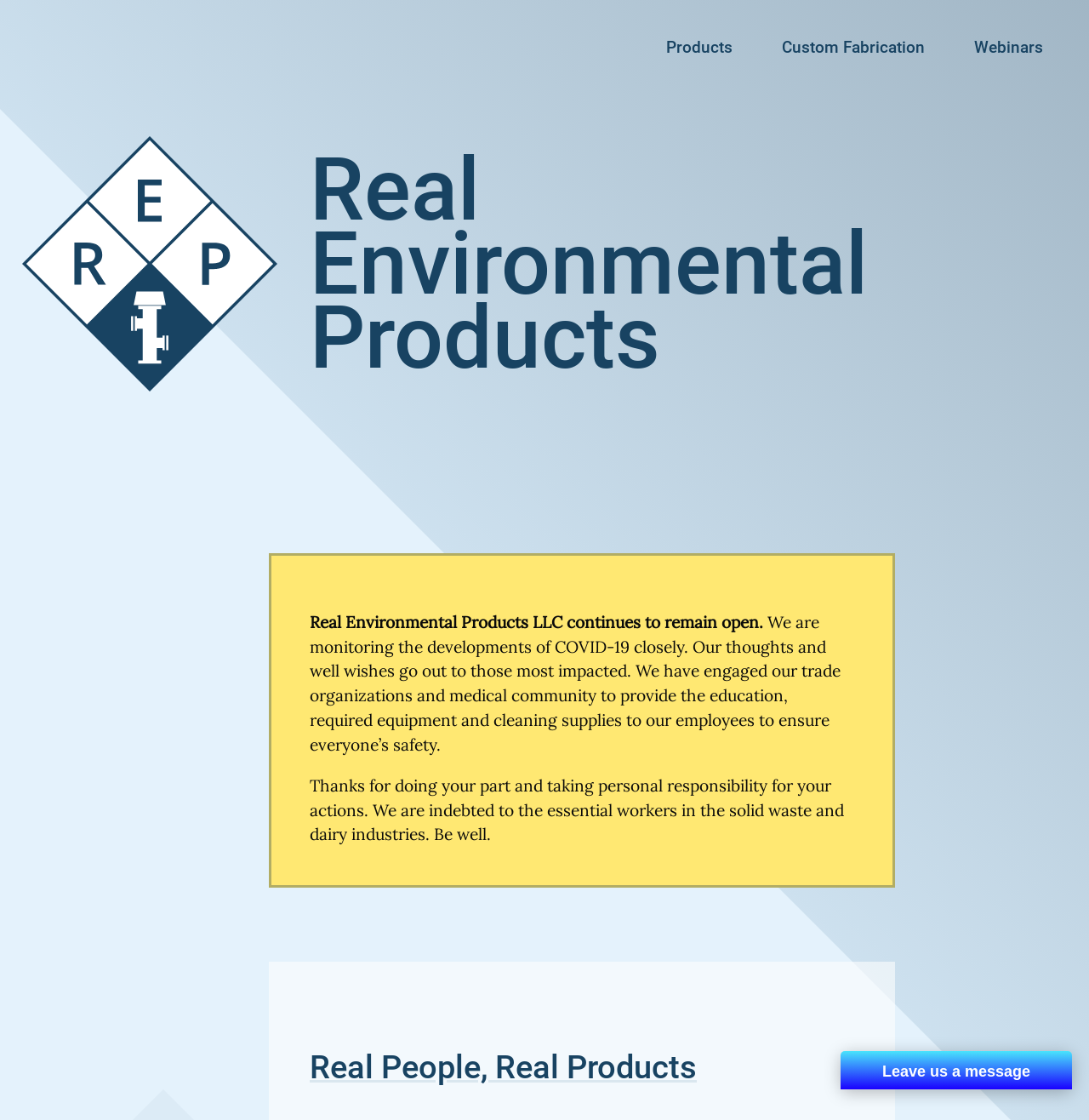Determine the primary headline of the webpage.

Real Environmental Products